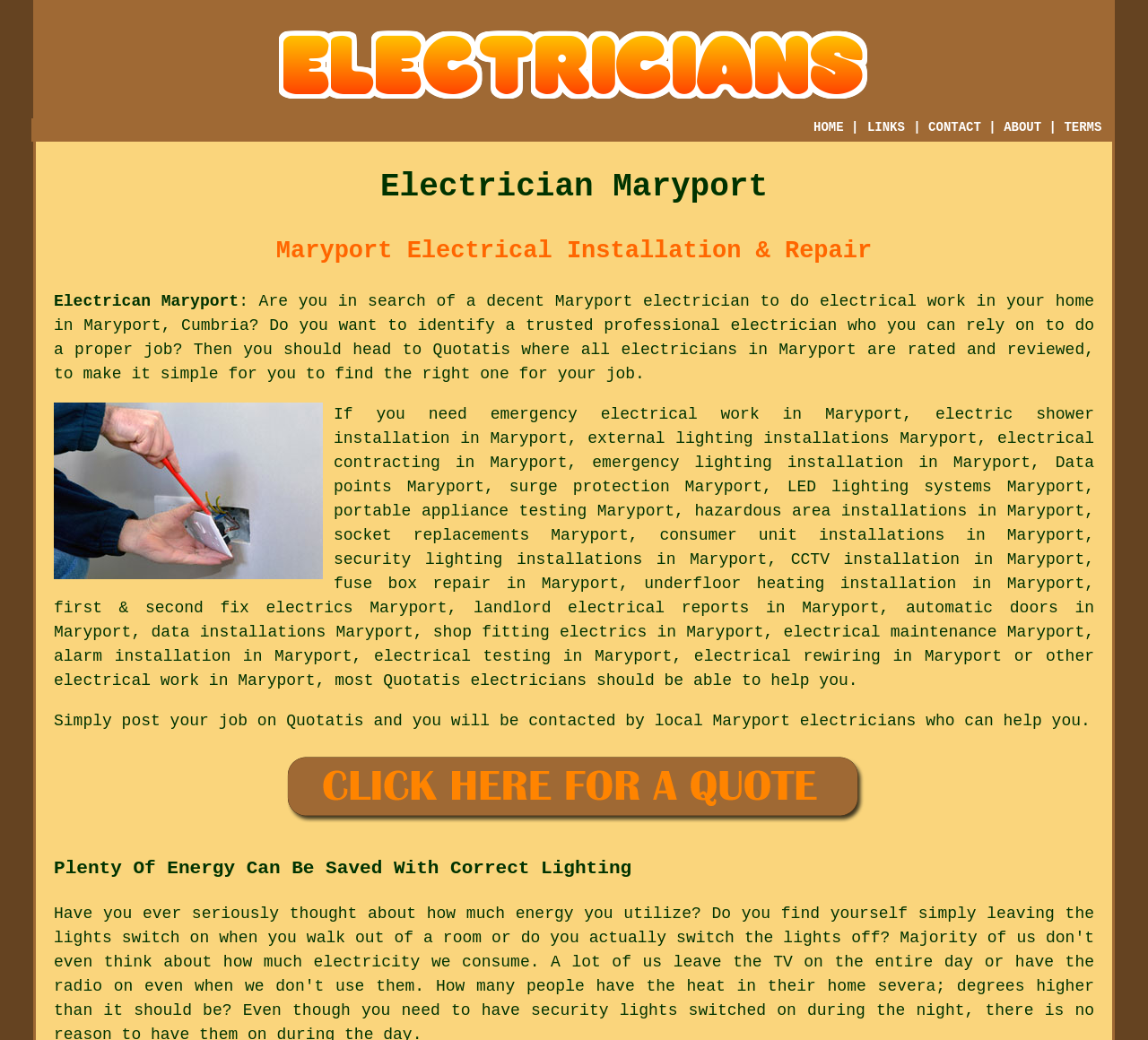Provide the bounding box coordinates of the UI element this sentence describes: "LINKS".

[0.755, 0.115, 0.789, 0.13]